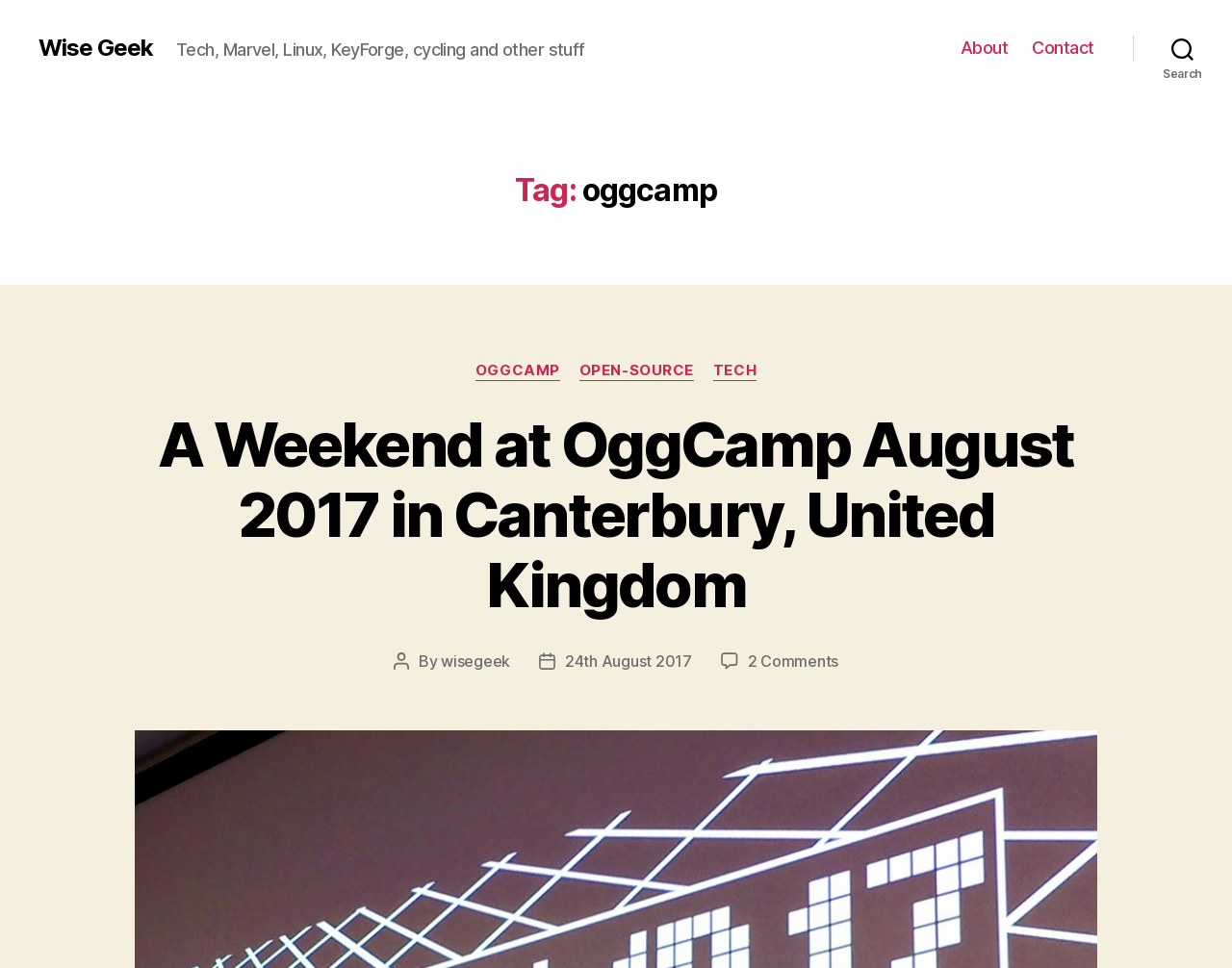Provide a thorough summary of the webpage.

The webpage is titled "oggcamp – Wise Geek" and has a brief description "Tech, Marvel, Linux, KeyForge, cycling and other stuff" at the top. Below the title, there is a horizontal navigation menu with two links, "About" and "Contact", located at the top-right corner of the page. 

To the right of the navigation menu, there is a search button. 

The main content of the page is divided into two sections. The top section has a heading "Tag: oggcamp" and the bottom section has a heading "A Weekend at OggCamp August 2017 in Canterbury, United Kingdom". 

In the bottom section, there are three links to categories, "OGGCAMP", "OPEN-SOURCE", and "TECH", located at the top-left corner. Below the categories, there is a link to the article "A Weekend at OggCamp August 2017 in Canterbury, United Kingdom". 

At the bottom of the article, there is information about the post author, "wisegeek", and the post date, "24th August 2017". There is also a link to "2 Comments" on the article.